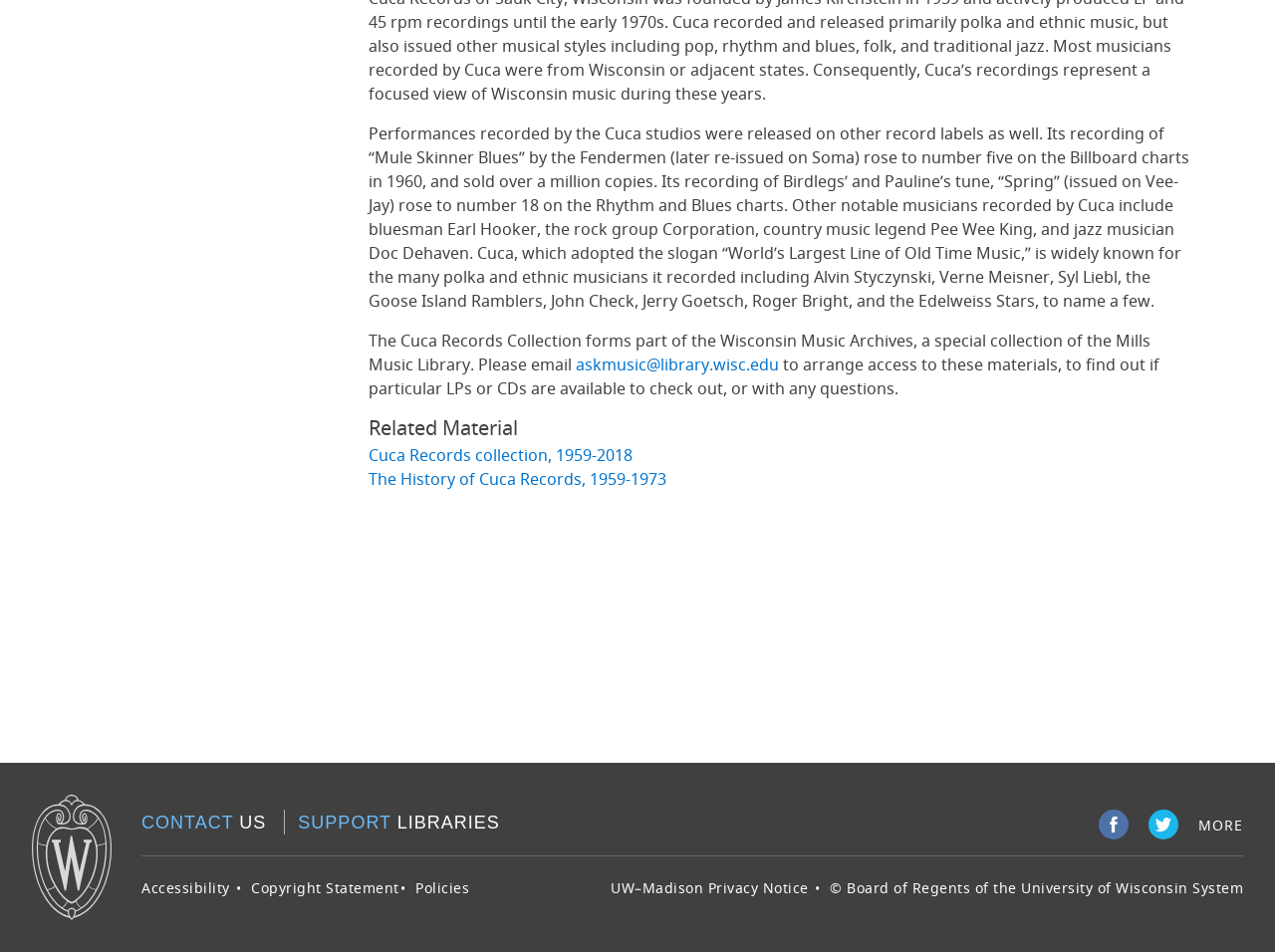Show the bounding box coordinates for the HTML element described as: "Support Libraries".

[0.234, 0.854, 0.392, 0.875]